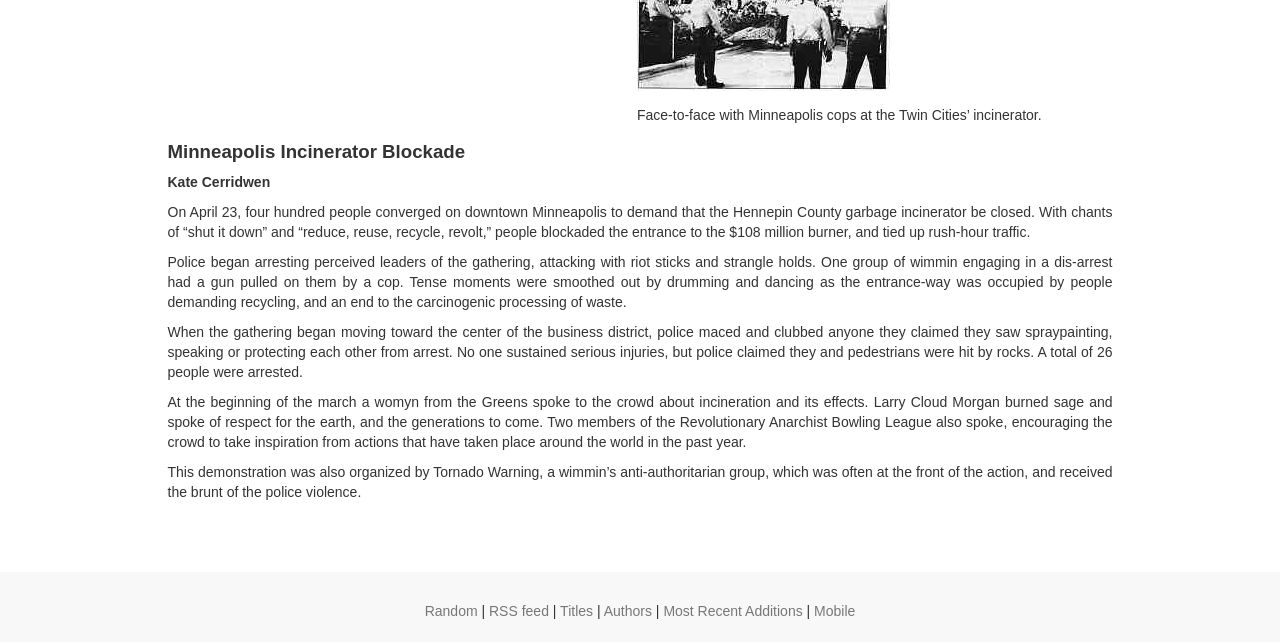Identify and provide the bounding box for the element described by: "RSS feed".

[0.382, 0.939, 0.429, 0.964]